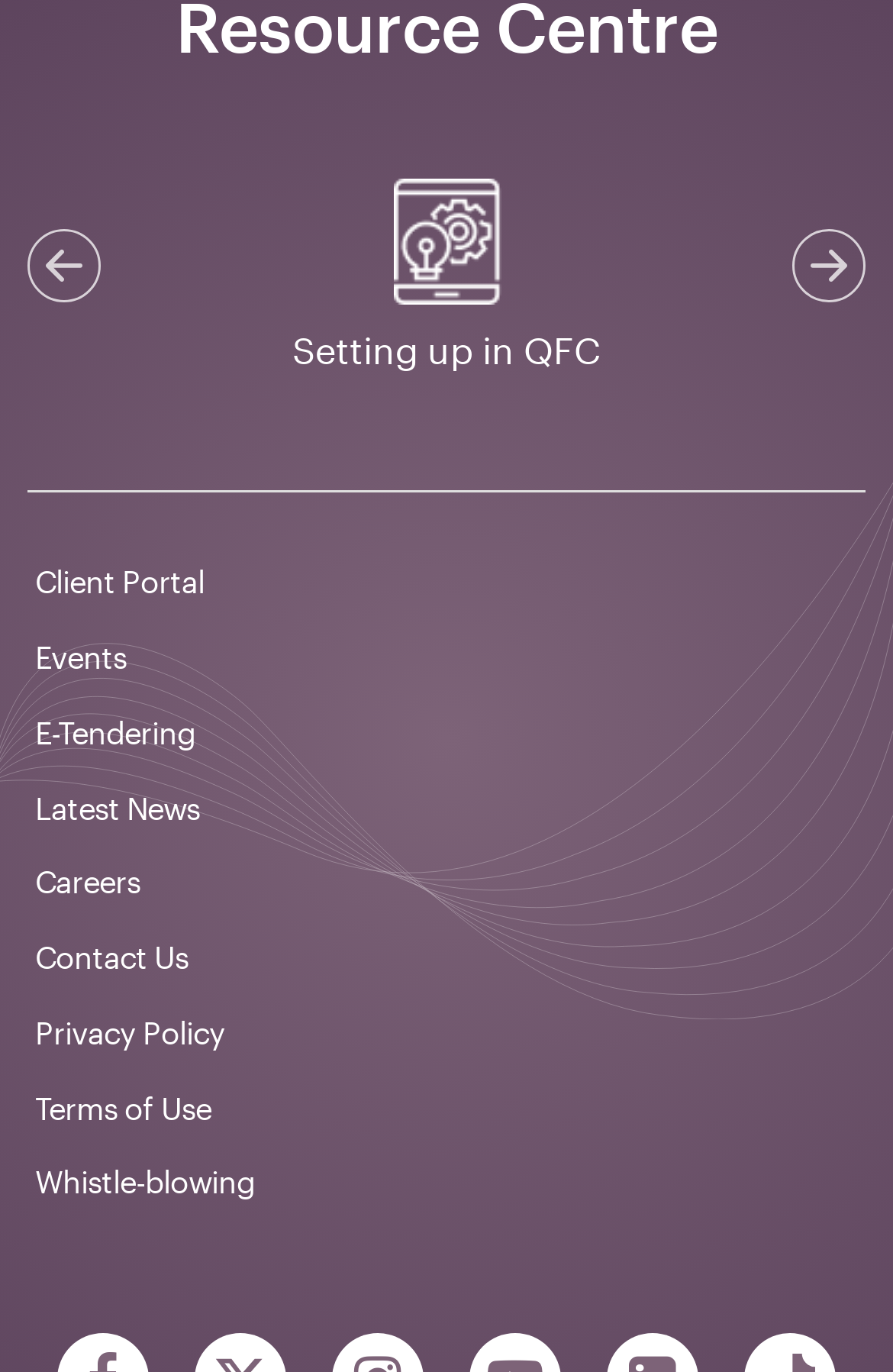Are there any buttons for slide navigation?
Using the visual information, reply with a single word or short phrase.

Yes